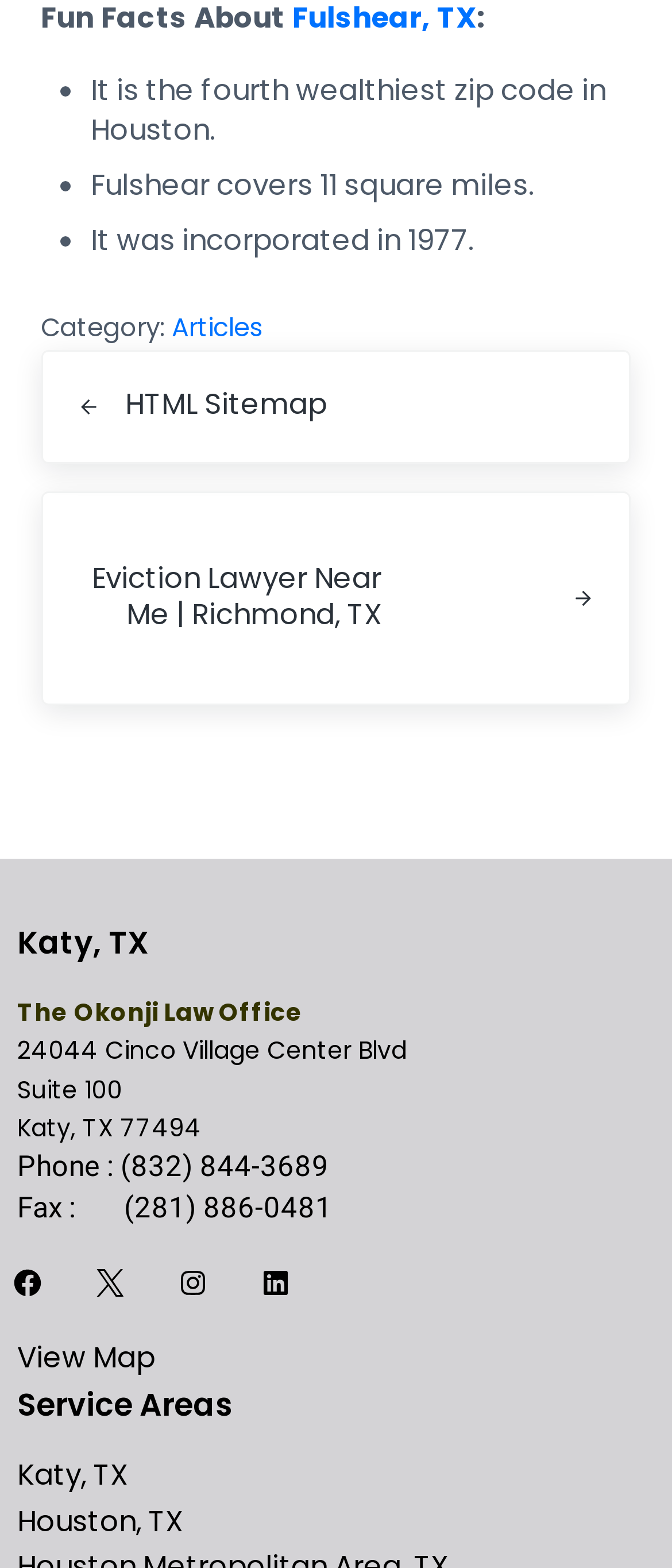What is the fourth wealthiest zip code in Houston?
We need a detailed and meticulous answer to the question.

The answer can be found in the first bullet point on the webpage, which states 'It is the fourth wealthiest zip code in Houston.'